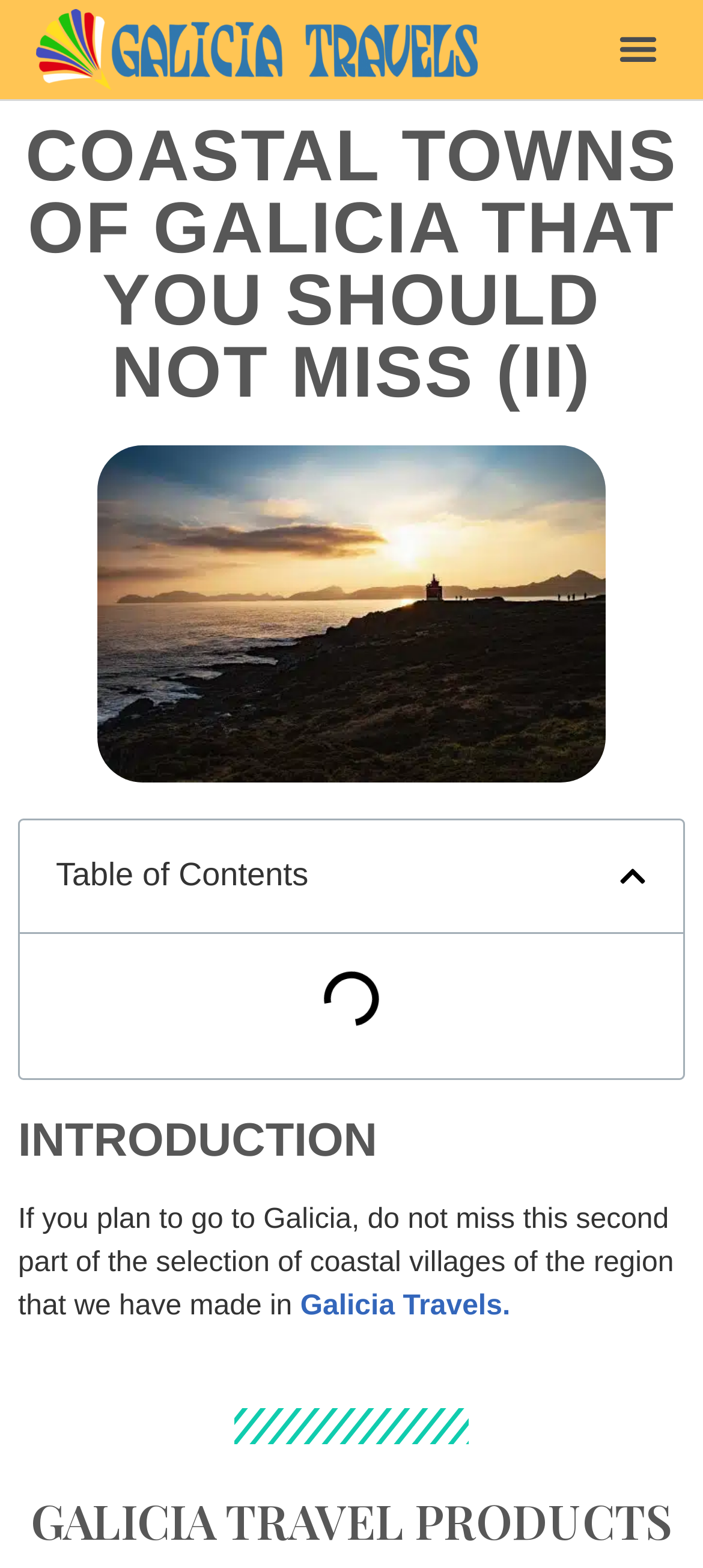What is the name of the travel company?
Using the information from the image, answer the question thoroughly.

The name of the travel company is Galicia Travels, which can be seen in the link 'Galicia Travels.' at the bottom of the webpage.